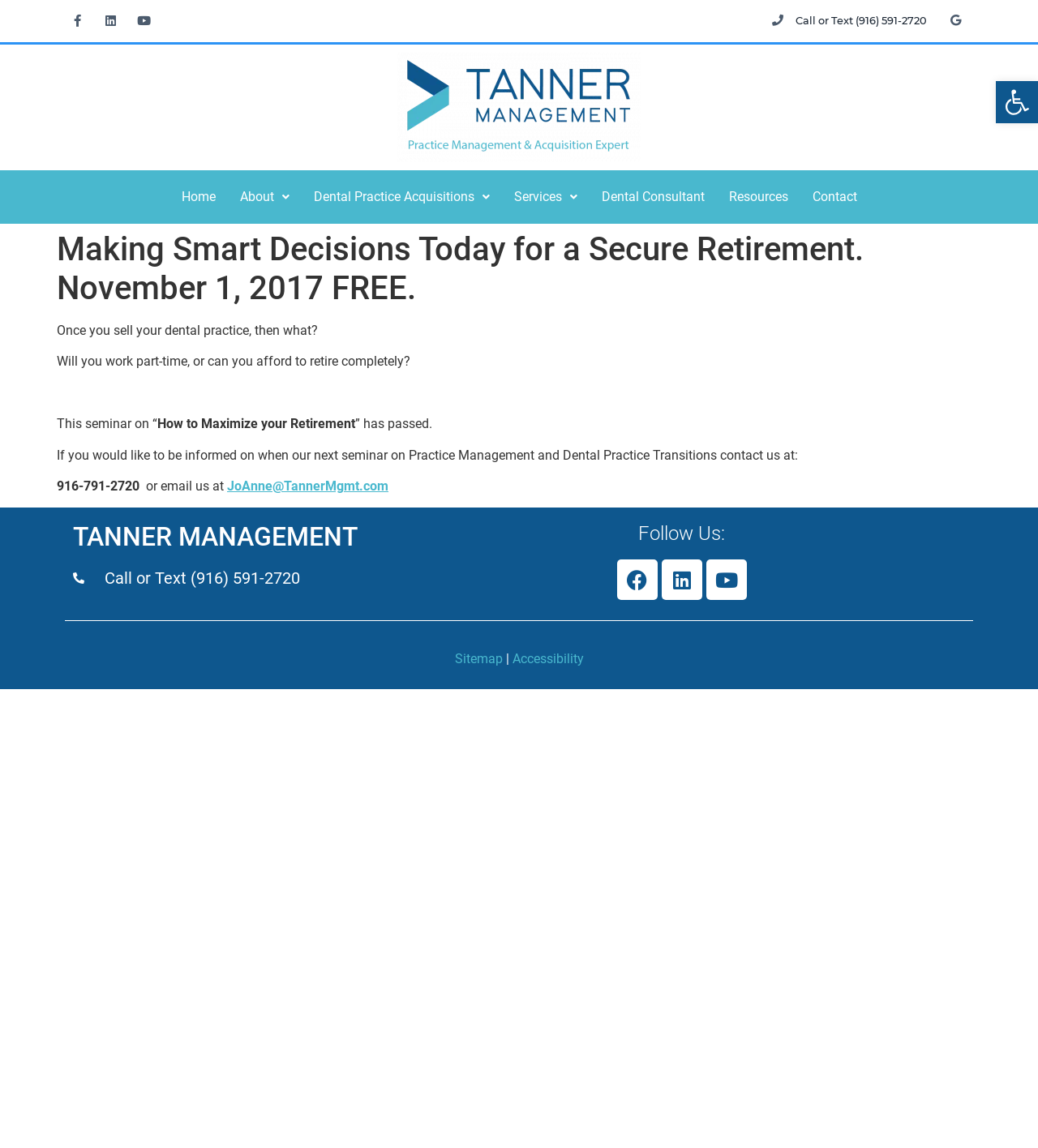What is the topic of the seminar mentioned on the webpage?
Utilize the image to construct a detailed and well-explained answer.

The topic of the seminar is mentioned in the text 'This seminar on “How to Maximize your Retirement” has passed.' which is located in the main content area of the webpage.